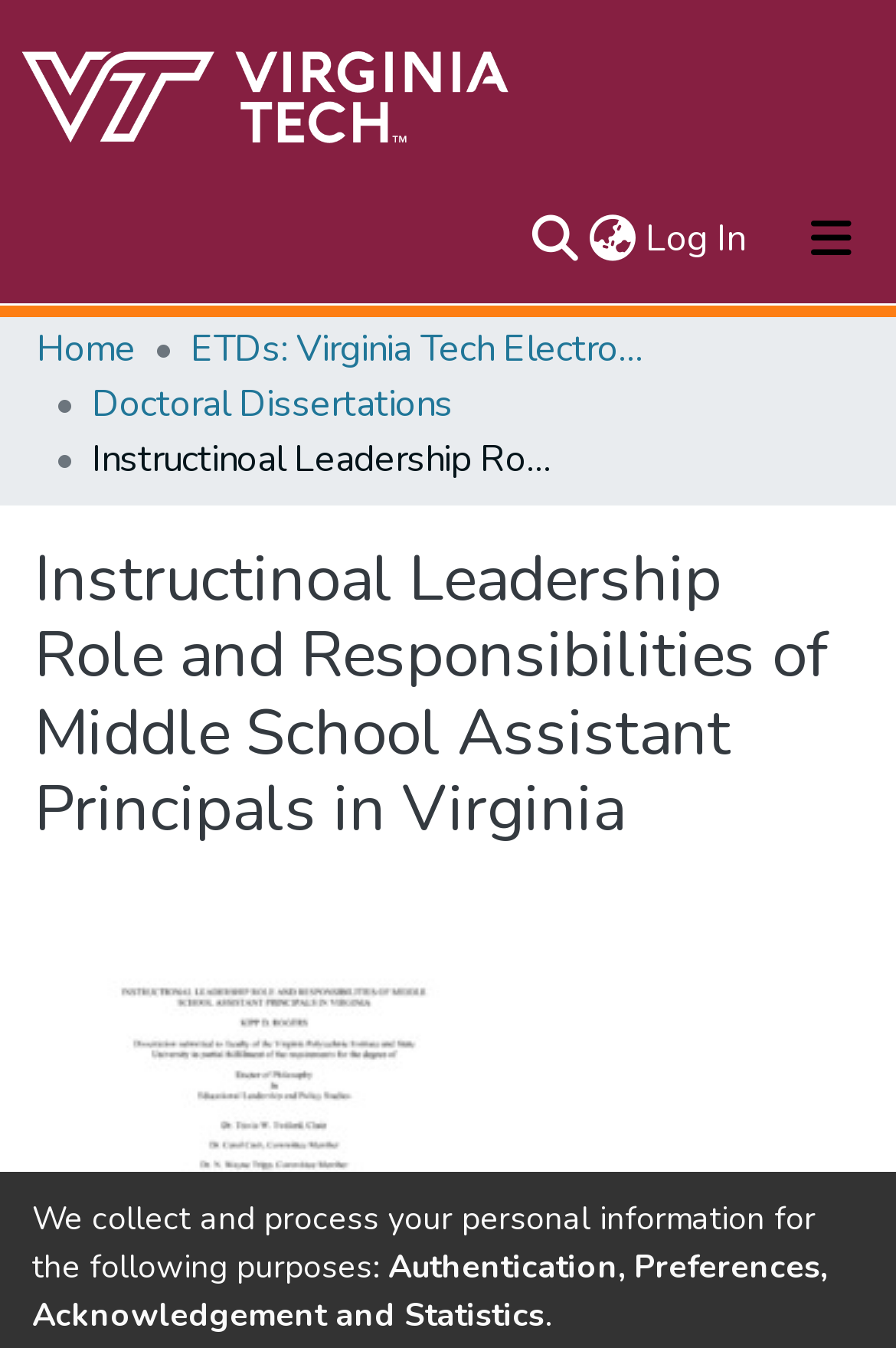Indicate the bounding box coordinates of the clickable region to achieve the following instruction: "Go to About page."

[0.041, 0.227, 0.959, 0.295]